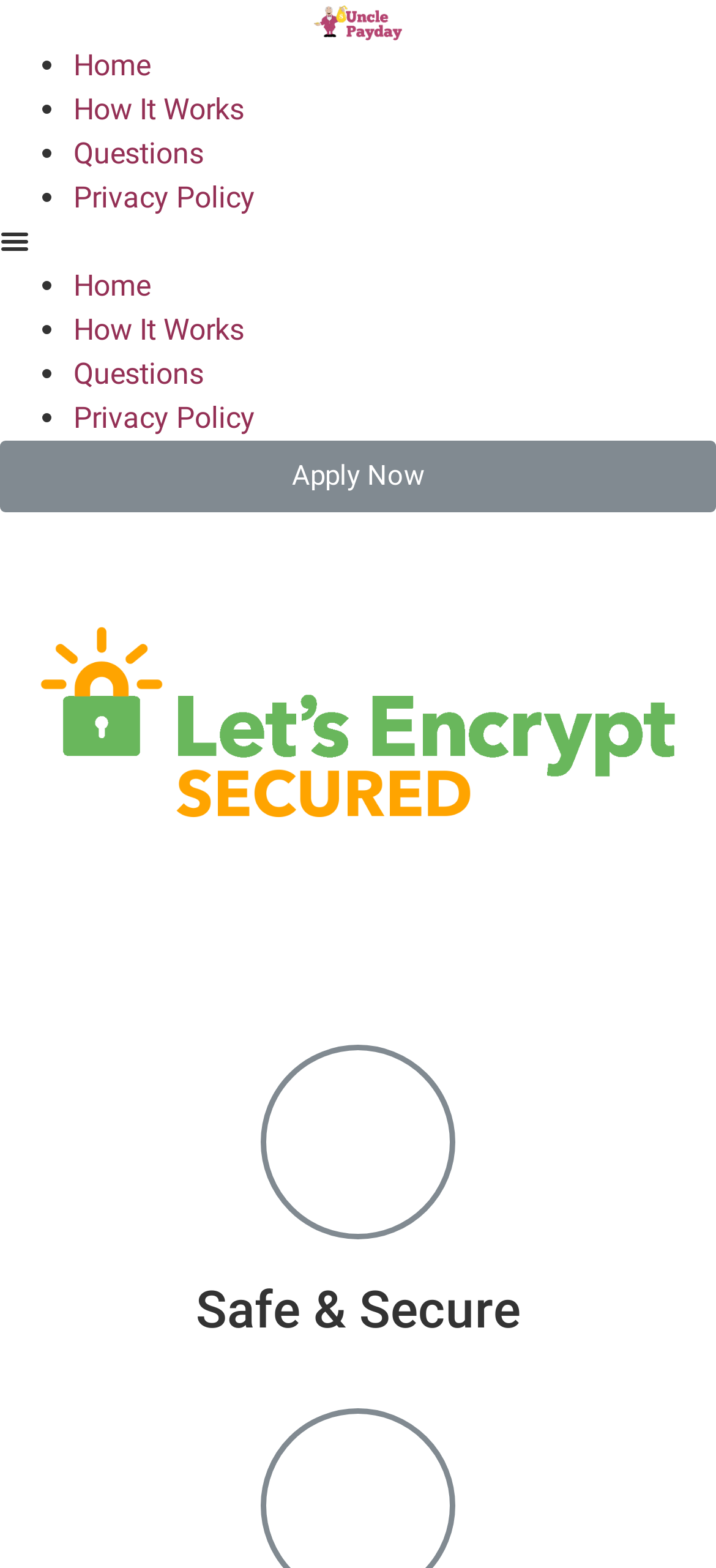Please find the bounding box coordinates of the element that needs to be clicked to perform the following instruction: "Learn How It Works". The bounding box coordinates should be four float numbers between 0 and 1, represented as [left, top, right, bottom].

[0.103, 0.059, 0.341, 0.081]